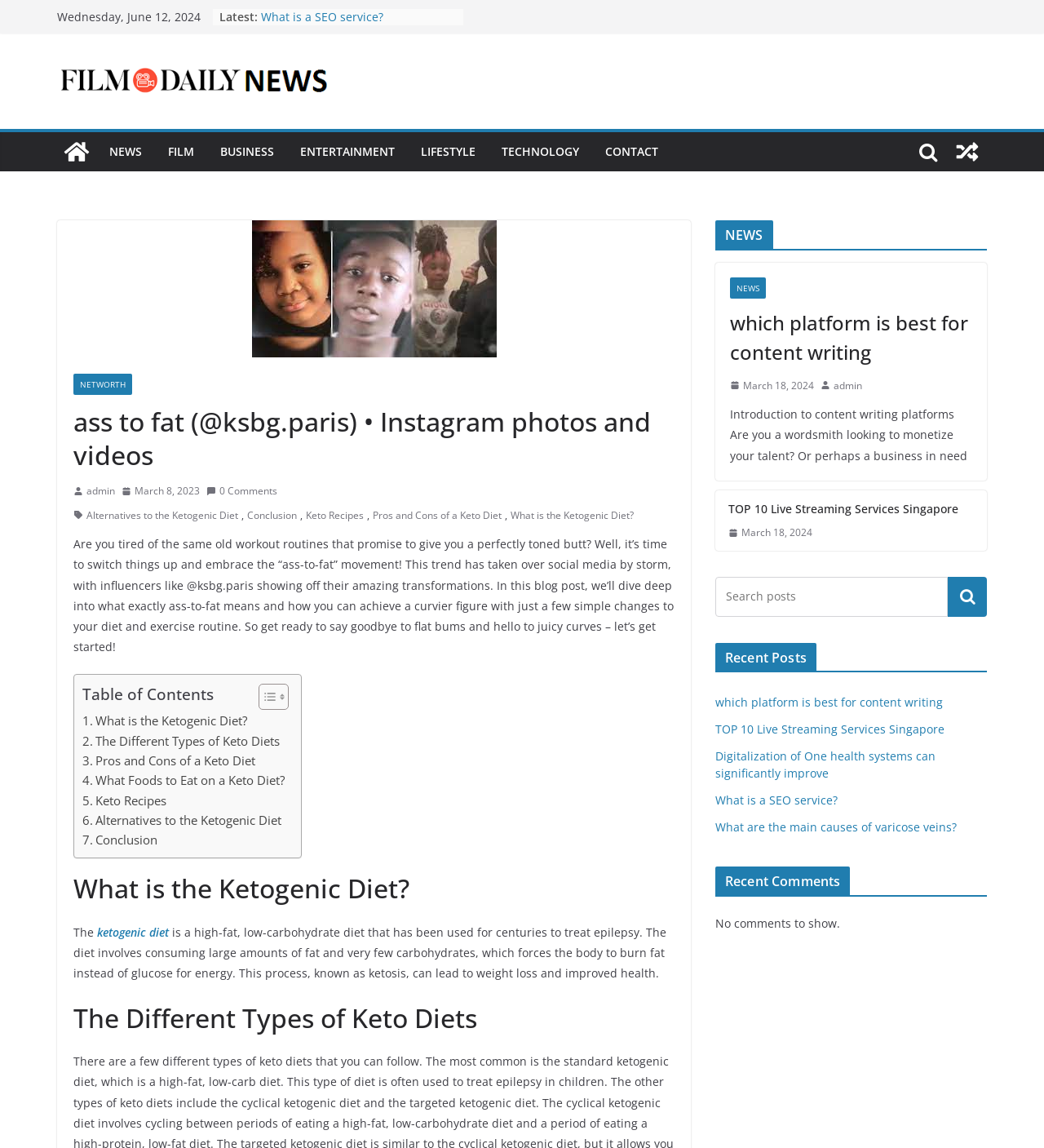What is the purpose of the button 'Toggle Table of Content'?
Give a detailed and exhaustive answer to the question.

I found the button 'Toggle Table of Content' and inferred its purpose by its name and location, which suggests that it is used to show or hide the table of content.